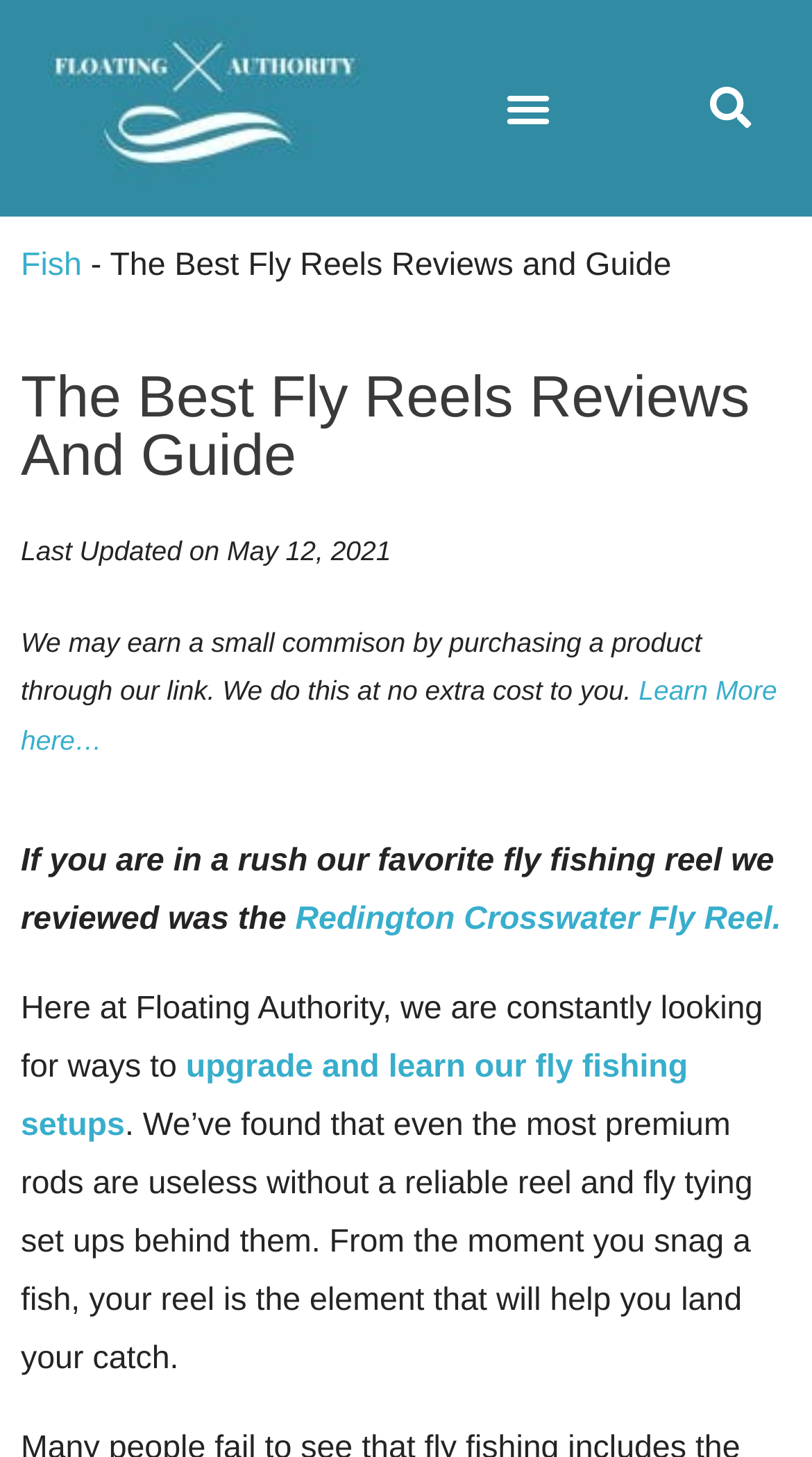What is the website's policy on product purchases?
Please analyze the image and answer the question with as much detail as possible.

I found the answer by reading the text that says 'We may earn a small commission by purchasing a product through our link. We do this at no extra cost to you.'